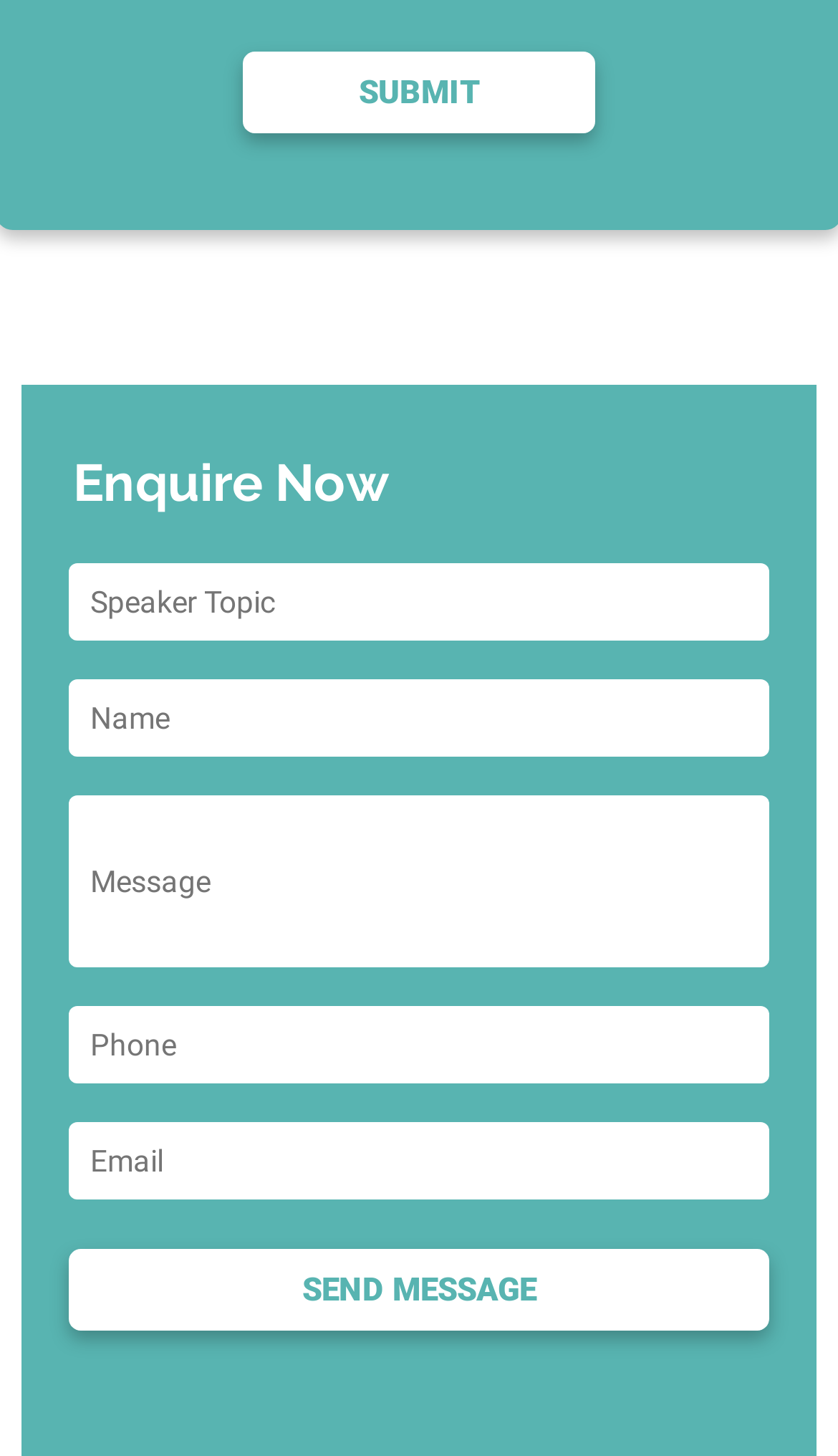Given the webpage screenshot and the description, determine the bounding box coordinates (top-left x, top-left y, bottom-right x, bottom-right y) that define the location of the UI element matching this description: name="message" placeholder="Message"

[0.082, 0.547, 0.918, 0.664]